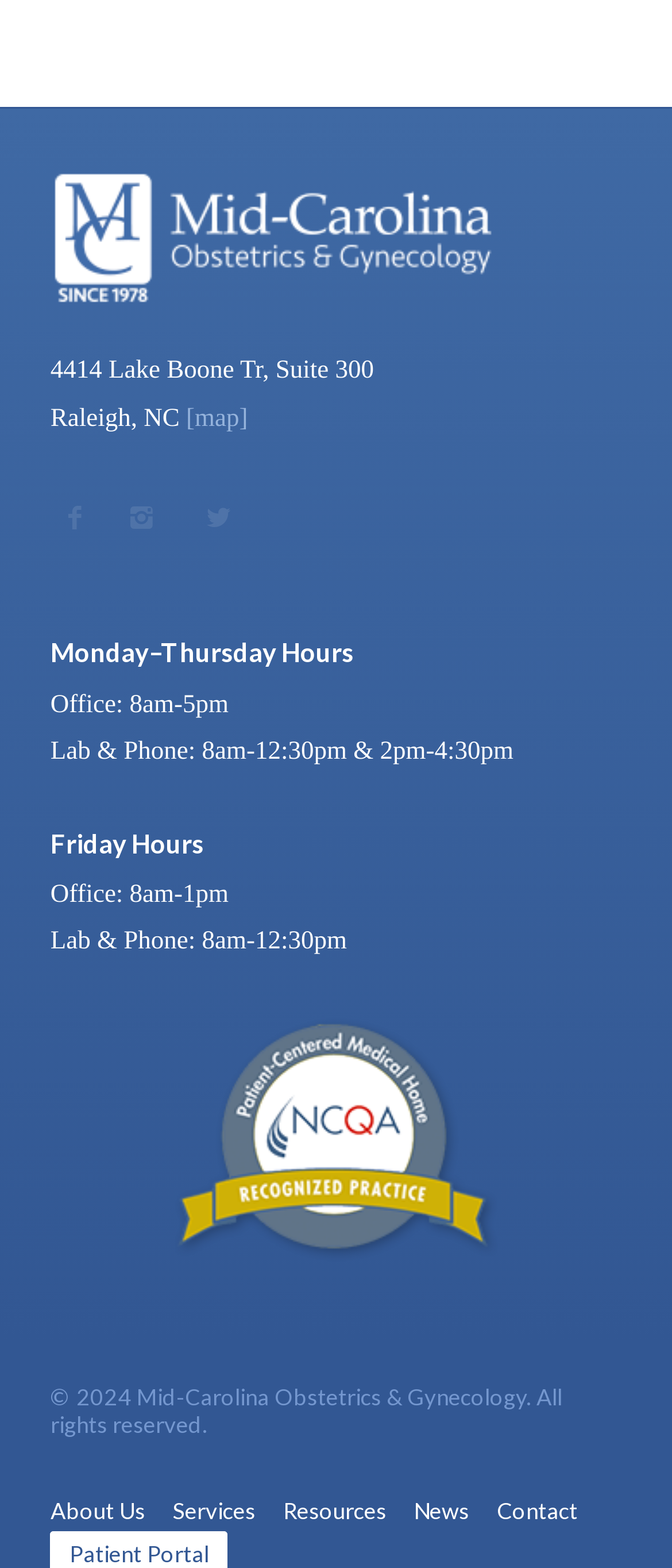What are the main menu items?
Carefully analyze the image and provide a detailed answer to the question.

I found the main menu items by looking at the menuitem elements which are located at the bottom of the webpage, and their corresponding link elements with the contents 'About Us', 'Services', 'Resources', 'News', and 'Contact'.